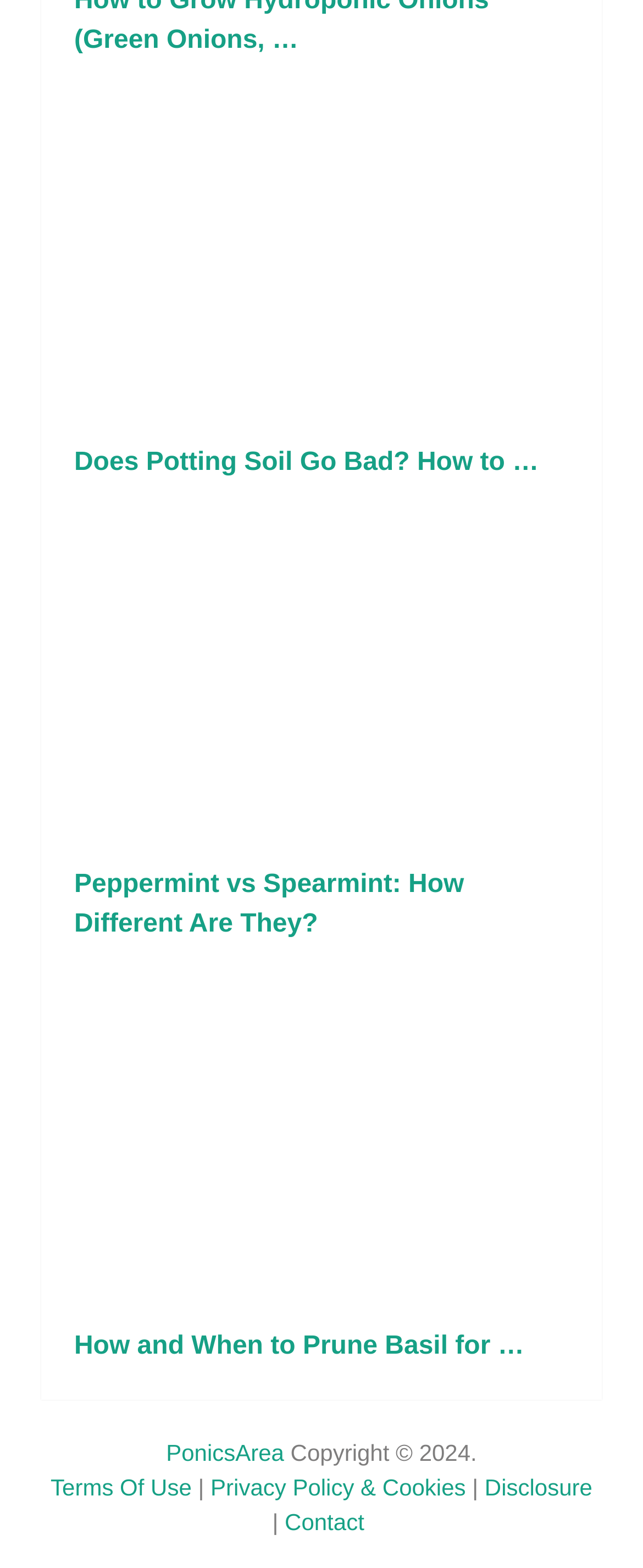Identify the bounding box coordinates for the element that needs to be clicked to fulfill this instruction: "visit PonicsArea". Provide the coordinates in the format of four float numbers between 0 and 1: [left, top, right, bottom].

[0.258, 0.918, 0.442, 0.934]